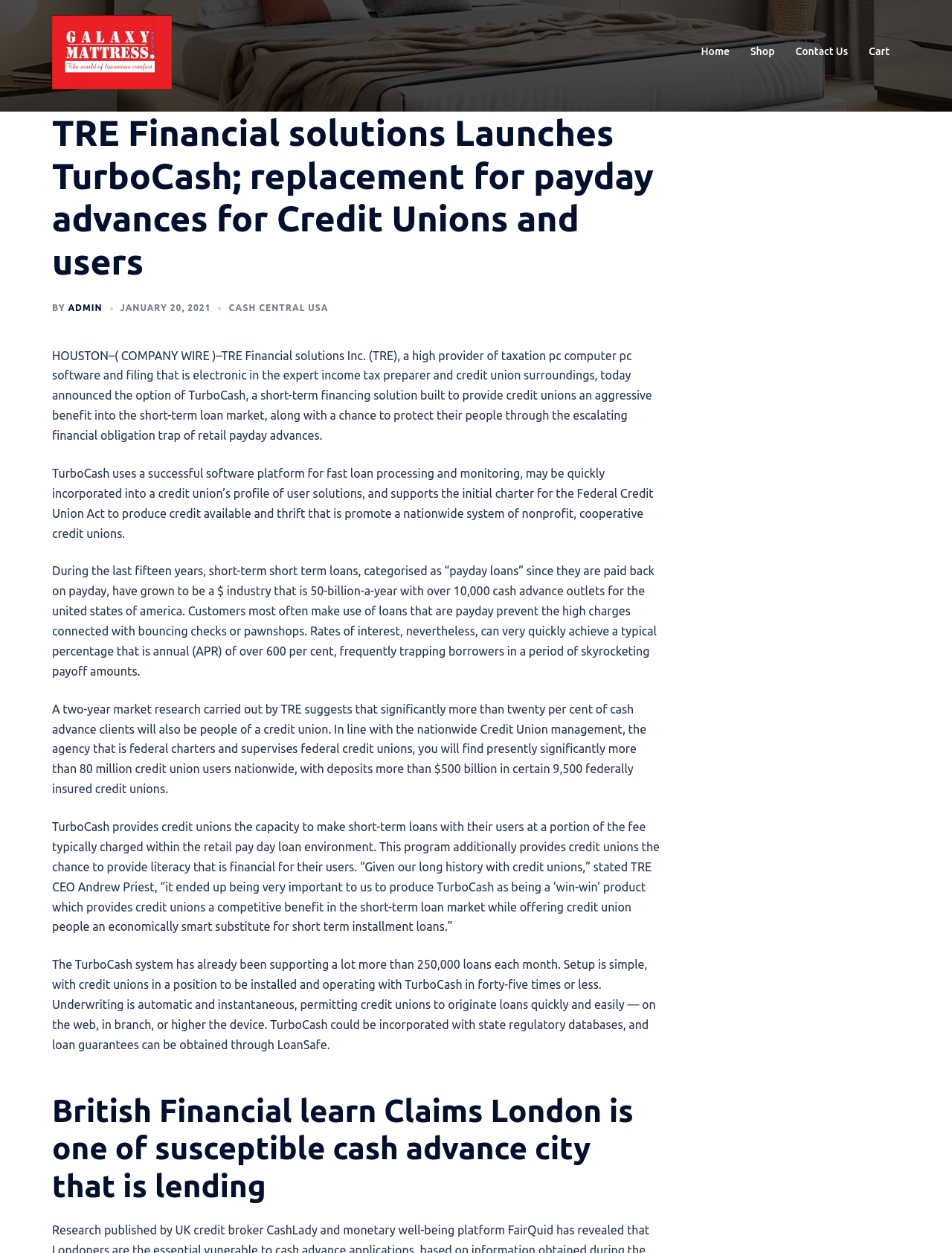Given the description of a UI element: "Shop", identify the bounding box coordinates of the matching element in the webpage screenshot.

[0.788, 0.035, 0.814, 0.049]